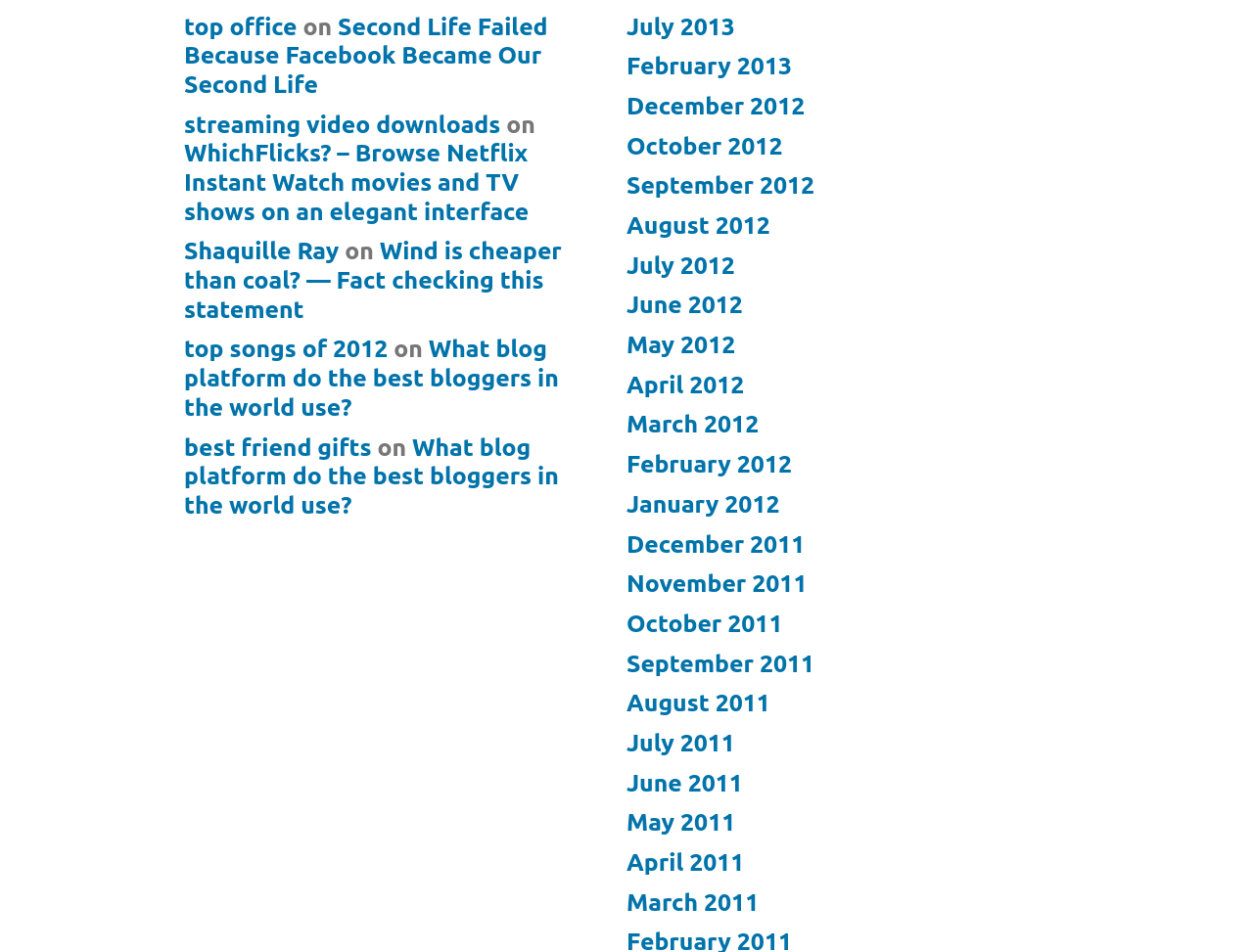What is the theme of the link 'WhichFlicks? – Browse Netflix Instant Watch movies and TV shows on an elegant interface'?
Refer to the image and give a detailed answer to the query.

The link 'WhichFlicks? – Browse Netflix Instant Watch movies and TV shows on an elegant interface' suggests that it is related to streaming movies and TV shows, specifically on Netflix.